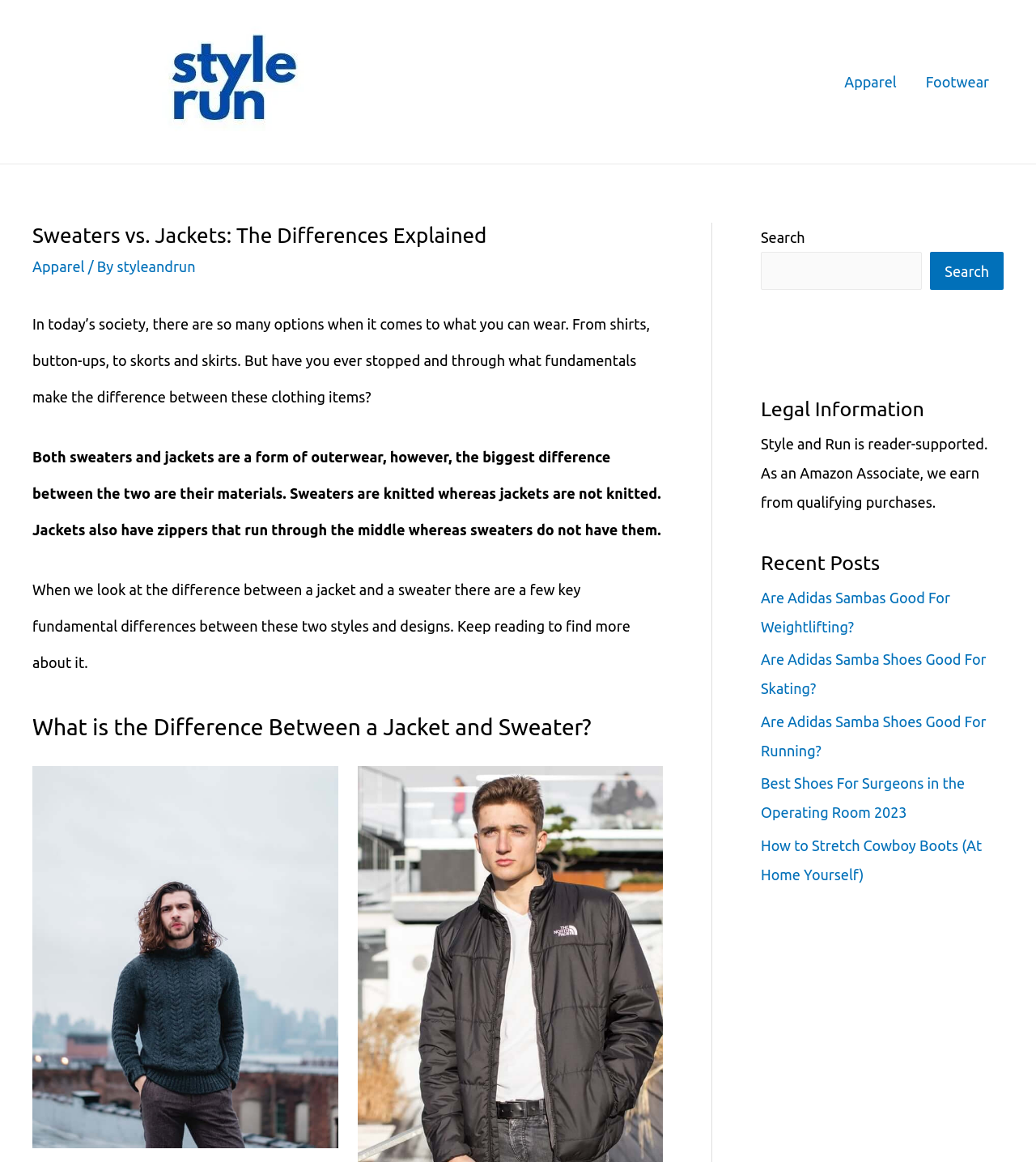Answer the question using only one word or a concise phrase: What is the website's name?

Style and Run